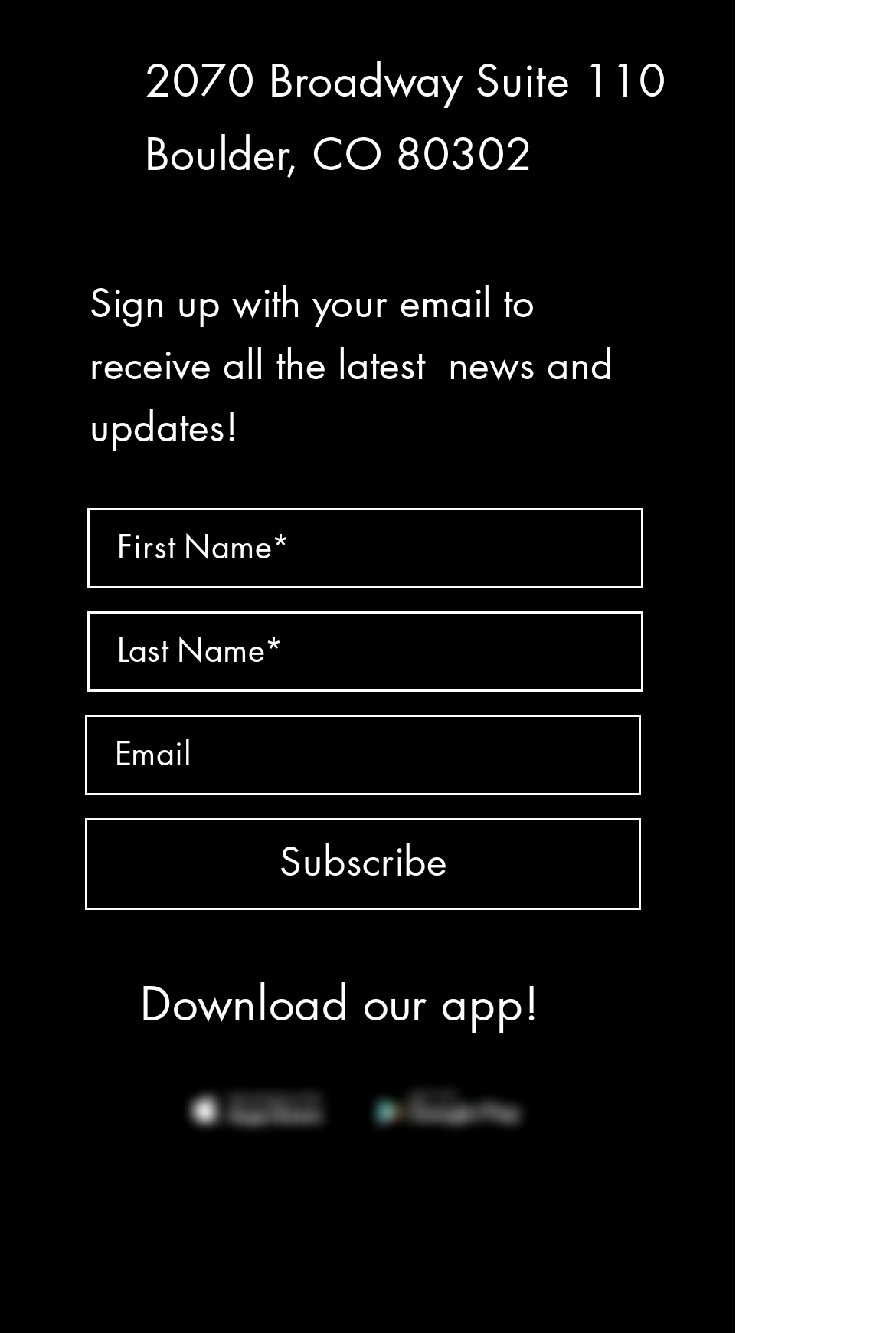Please identify the bounding box coordinates for the region that you need to click to follow this instruction: "Enter first name".

[0.097, 0.38, 0.718, 0.441]